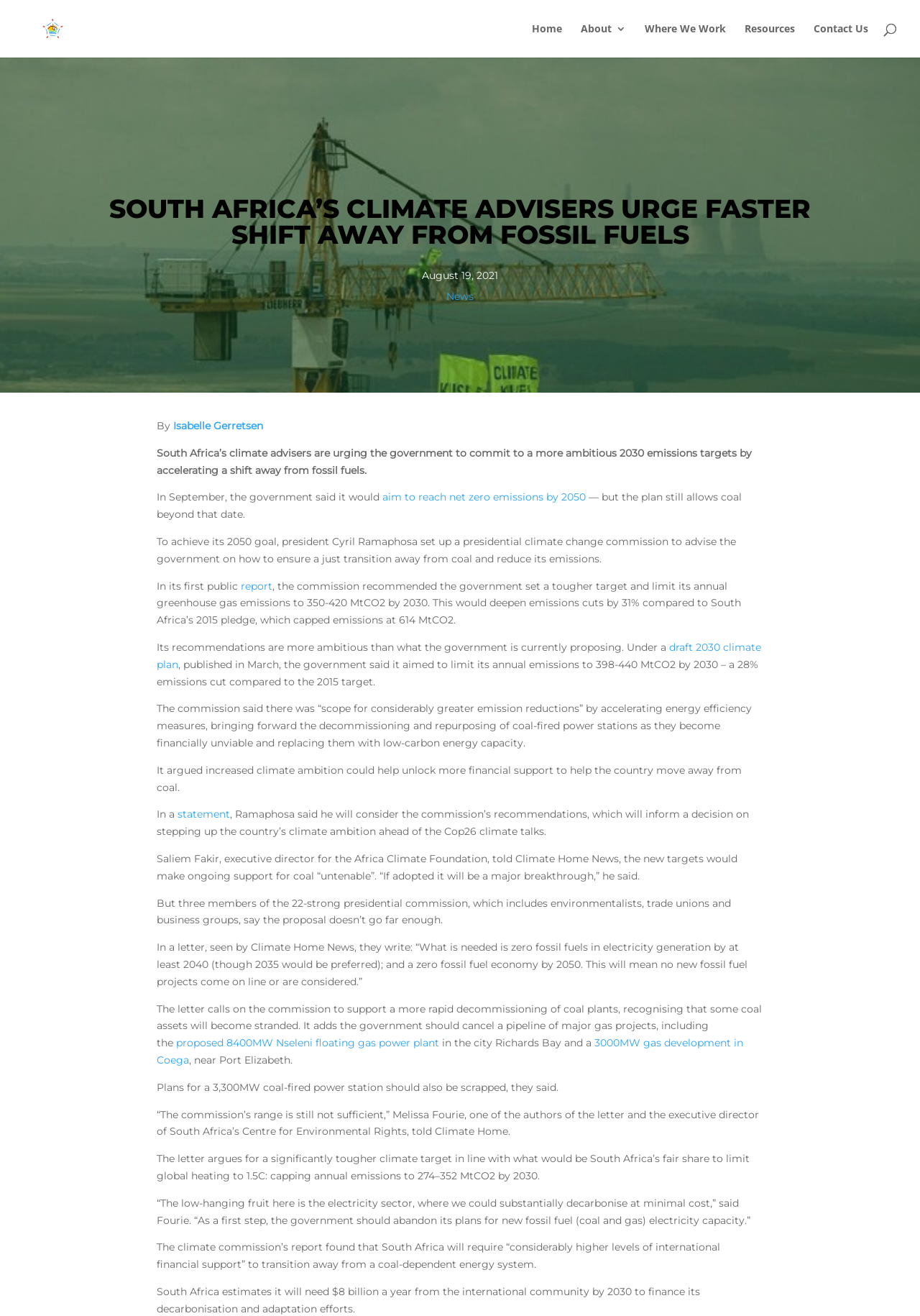Identify the bounding box coordinates for the region of the element that should be clicked to carry out the instruction: "Click on the 'Home' link". The bounding box coordinates should be four float numbers between 0 and 1, i.e., [left, top, right, bottom].

[0.578, 0.018, 0.611, 0.044]